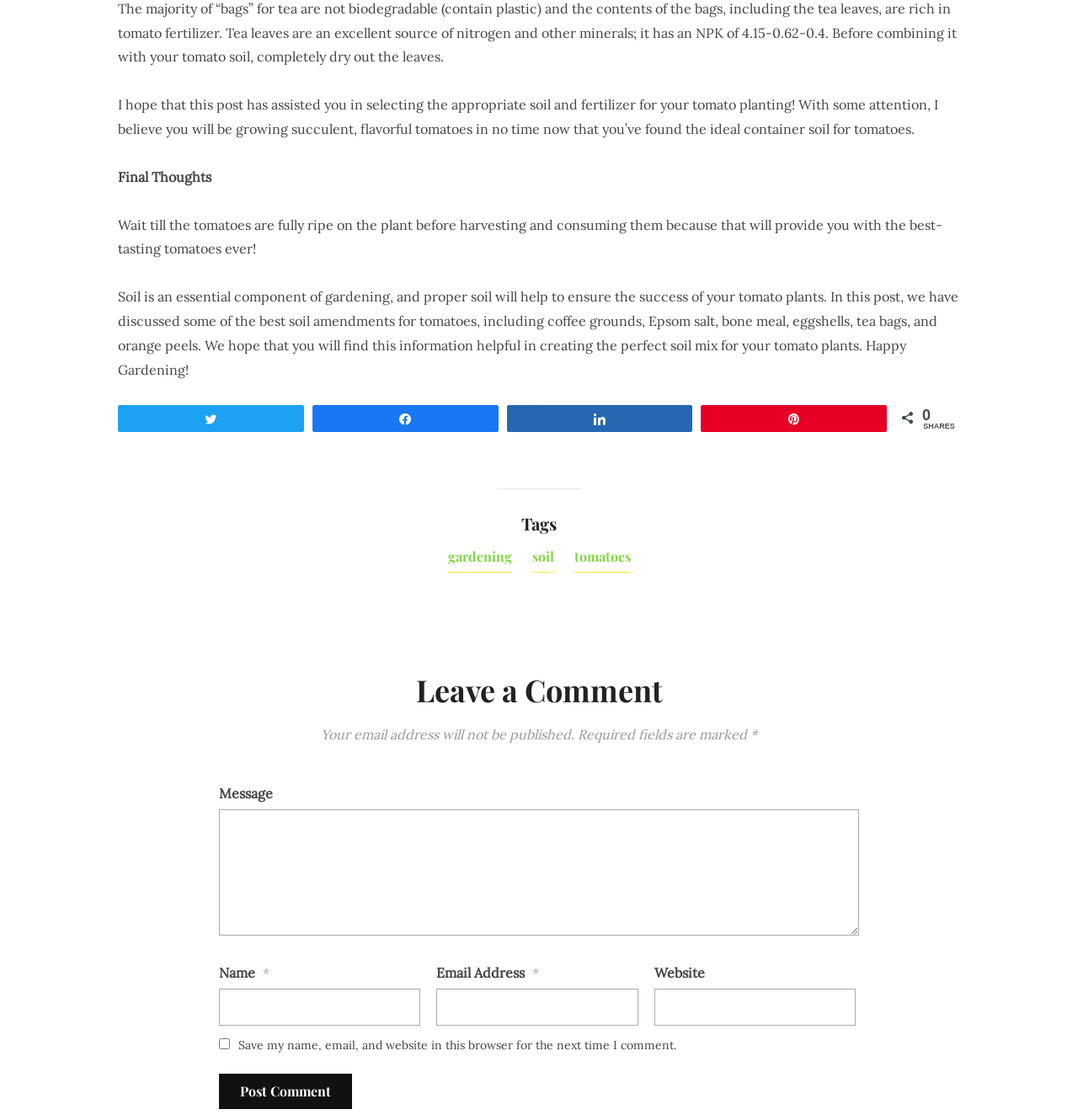What is the topic of the post?
Based on the image, provide your answer in one word or phrase.

Tomato planting